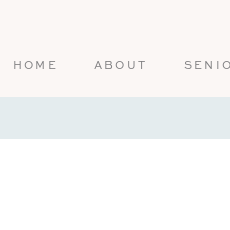Carefully observe the image and respond to the question with a detailed answer:
What is the tone of the overall aesthetic?

The caption suggests that the overall aesthetic emphasizes elegance and simplicity, which aligns with the themes of photography and personal branding, indicating that the tone of the overall aesthetic is elegant and simple.